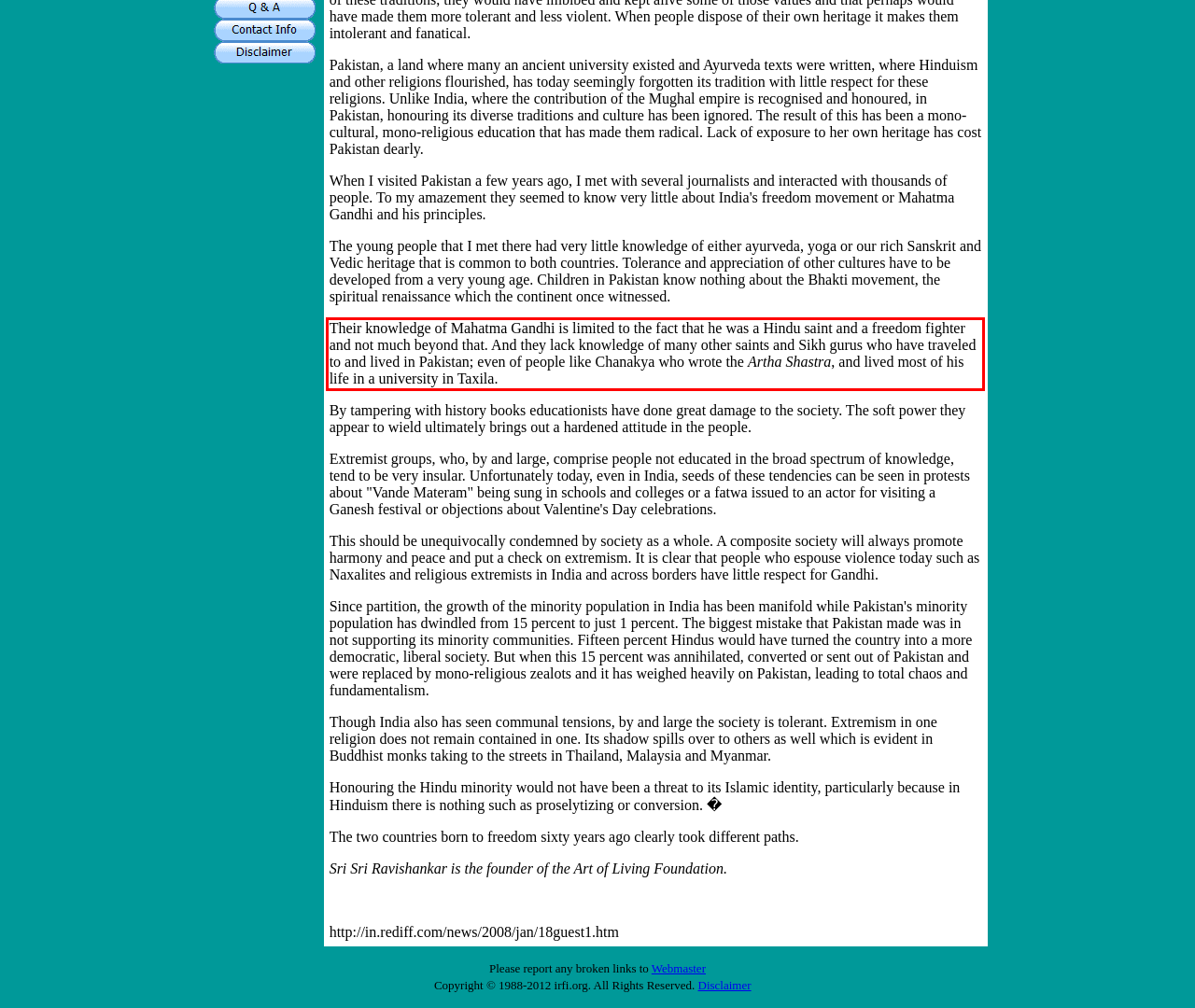Using the provided webpage screenshot, identify and read the text within the red rectangle bounding box.

Their knowledge of Mahatma Gandhi is limited to the fact that he was a Hindu saint and a freedom fighter and not much beyond that. And they lack knowledge of many other saints and Sikh gurus who have traveled to and lived in Pakistan; even of people like Chanakya who wrote the Artha Shastra, and lived most of his life in a university in Taxila.